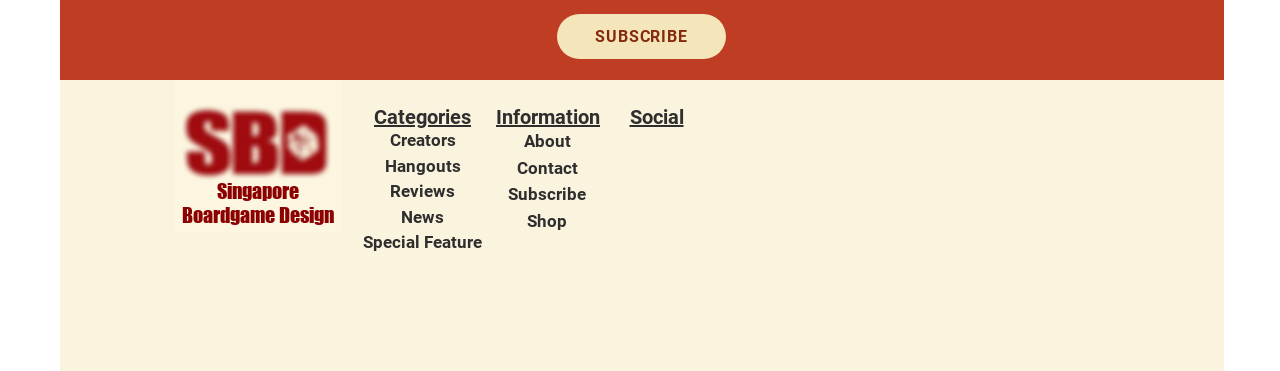Please identify the bounding box coordinates of the area that needs to be clicked to follow this instruction: "subscribe to the newsletter".

[0.435, 0.038, 0.567, 0.159]